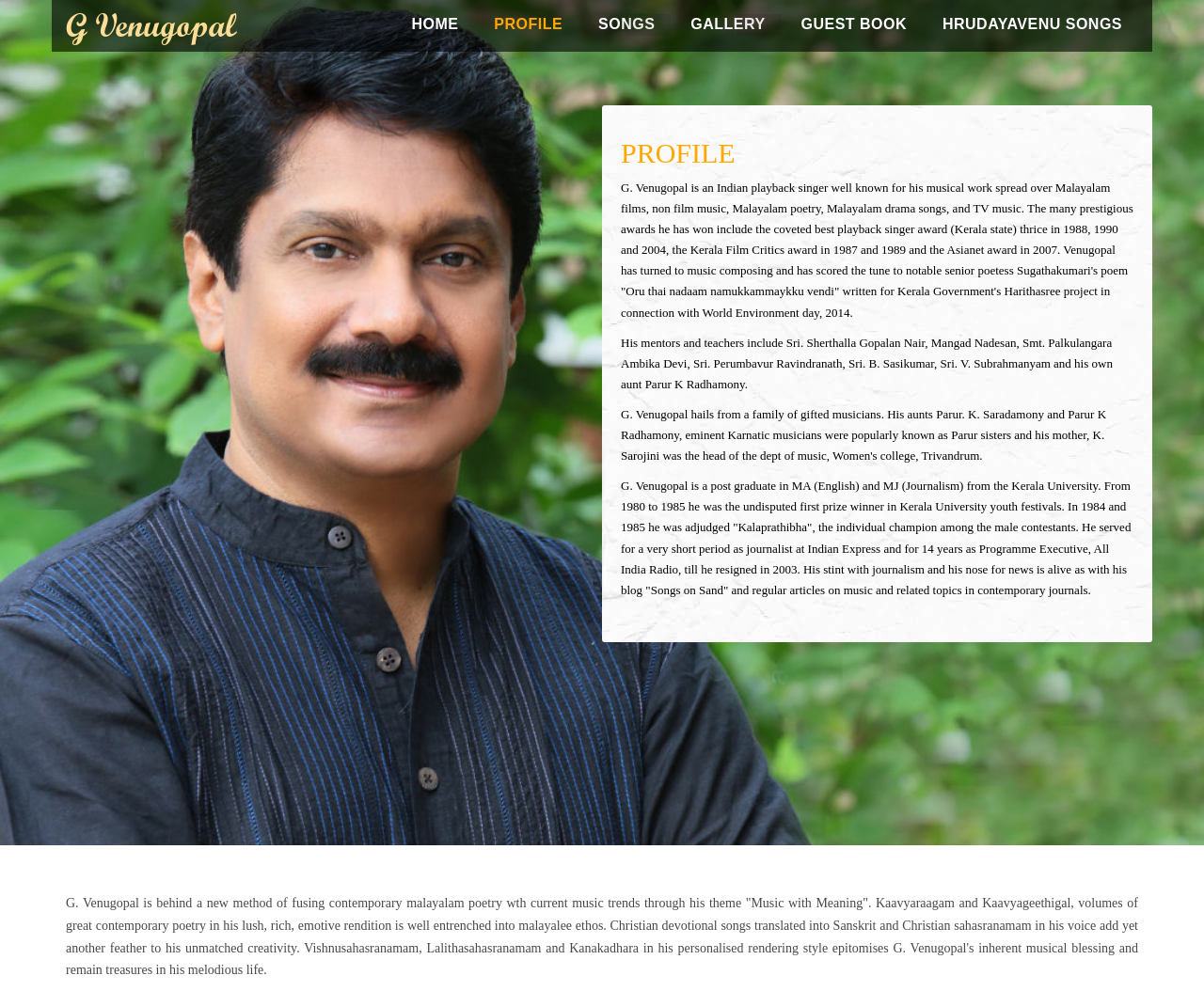From the image, can you give a detailed response to the question below:
What is the name of the theme that G. Venugopal is behind?

The webpage states that G. Venugopal is behind a new method of fusing contemporary Malayalam poetry with current music trends through his theme 'Music with Meaning'.